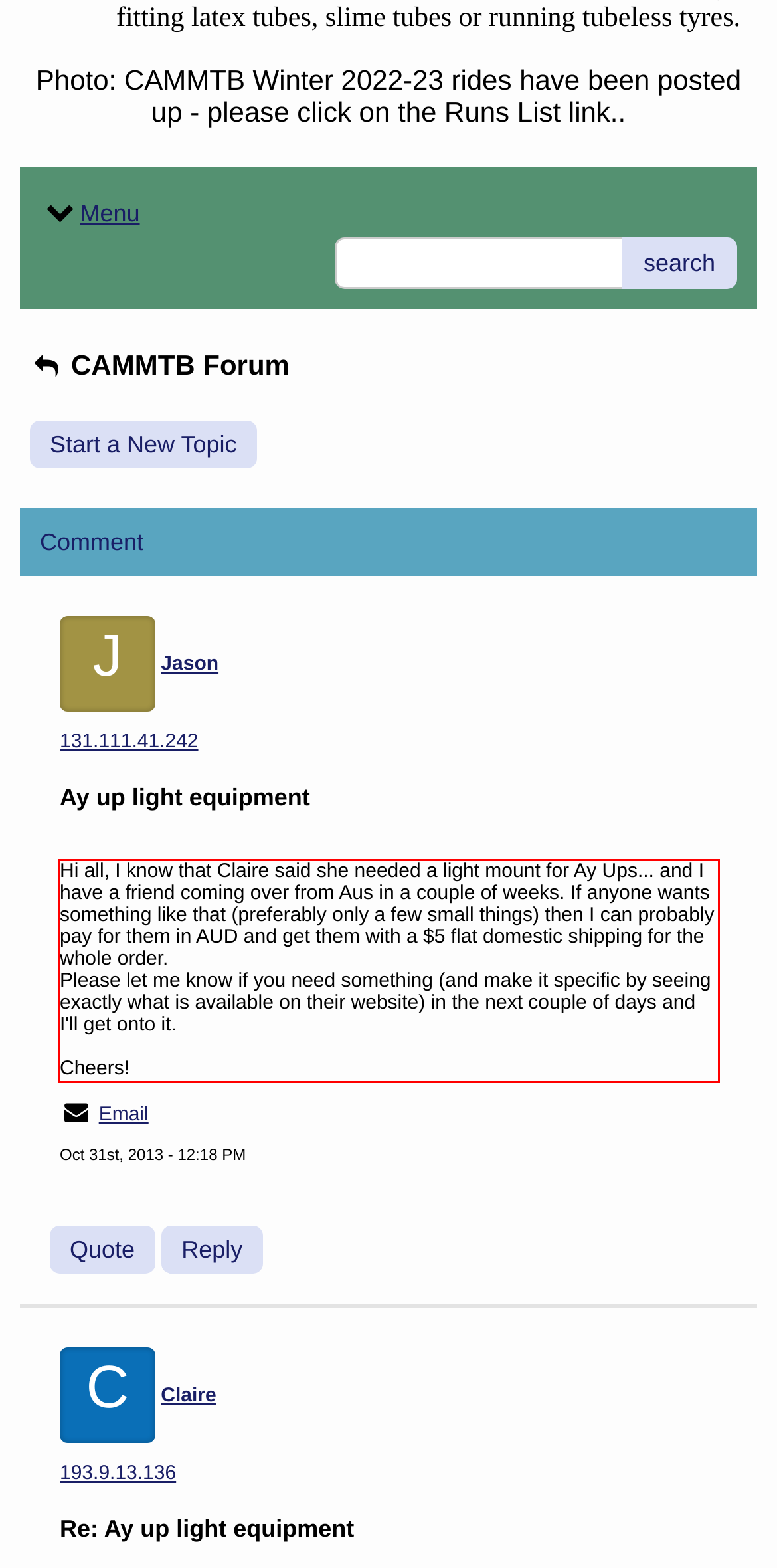Identify the text inside the red bounding box on the provided webpage screenshot by performing OCR.

Hi all, I know that Claire said she needed a light mount for Ay Ups... and I have a friend coming over from Aus in a couple of weeks. If anyone wants something like that (preferably only a few small things) then I can probably pay for them in AUD and get them with a $5 flat domestic shipping for the whole order. Please let me know if you need something (and make it specific by seeing exactly what is available on their website) in the next couple of days and I'll get onto it. Cheers!